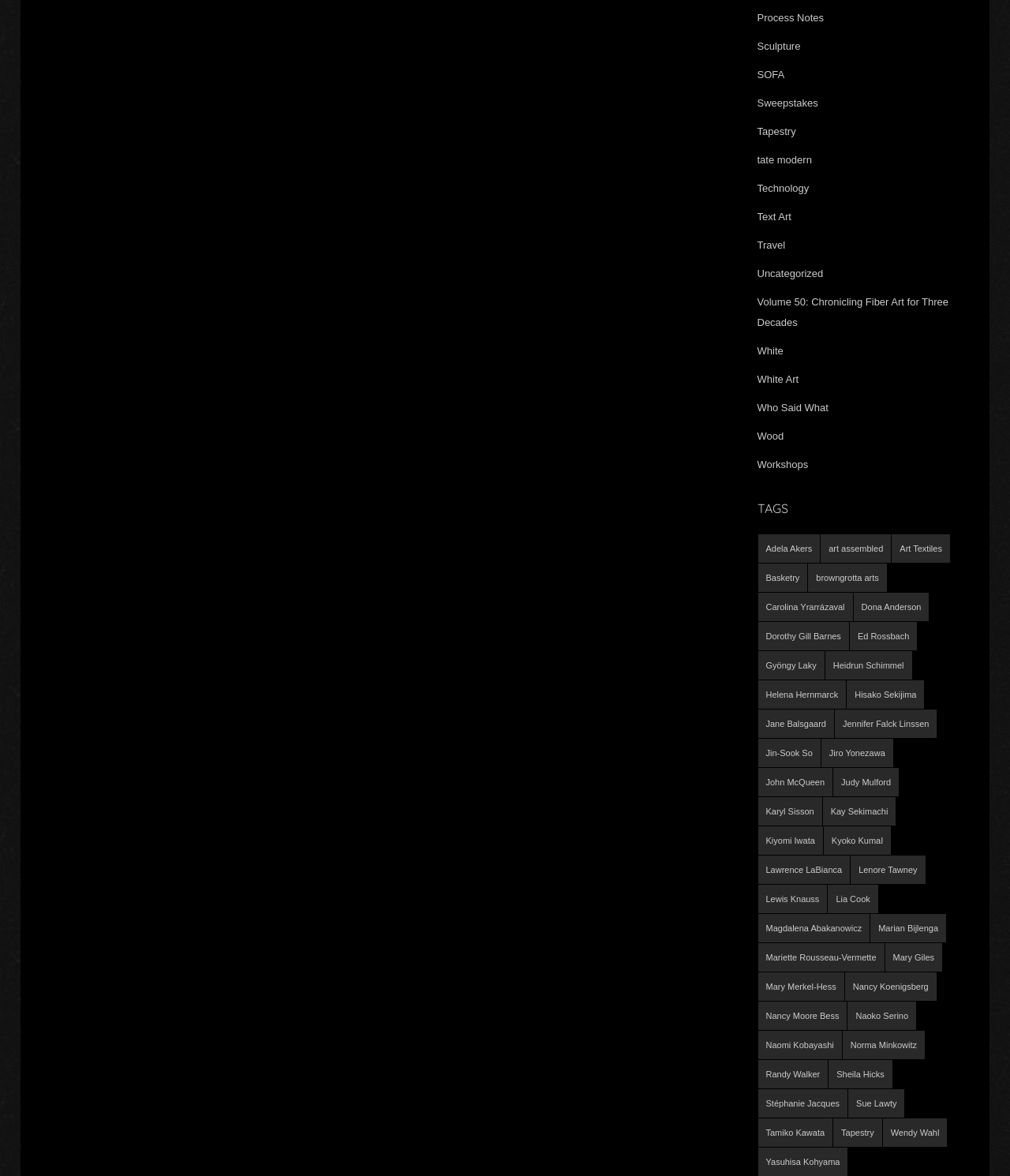Answer the question briefly using a single word or phrase: 
What is the first tag listed?

Process Notes